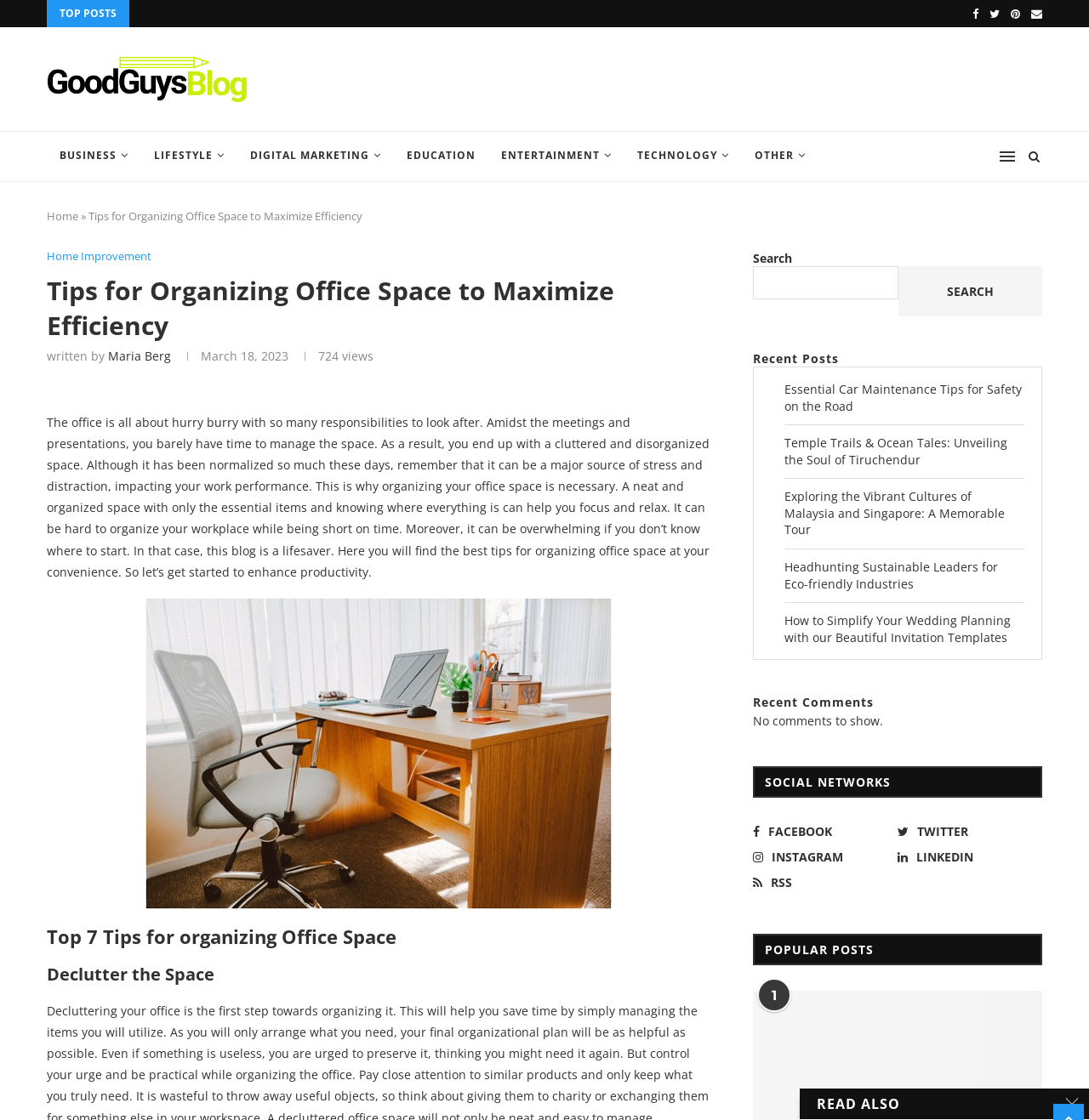Answer the question below with a single word or a brief phrase: 
What is the date of the blog post?

March 18, 2023